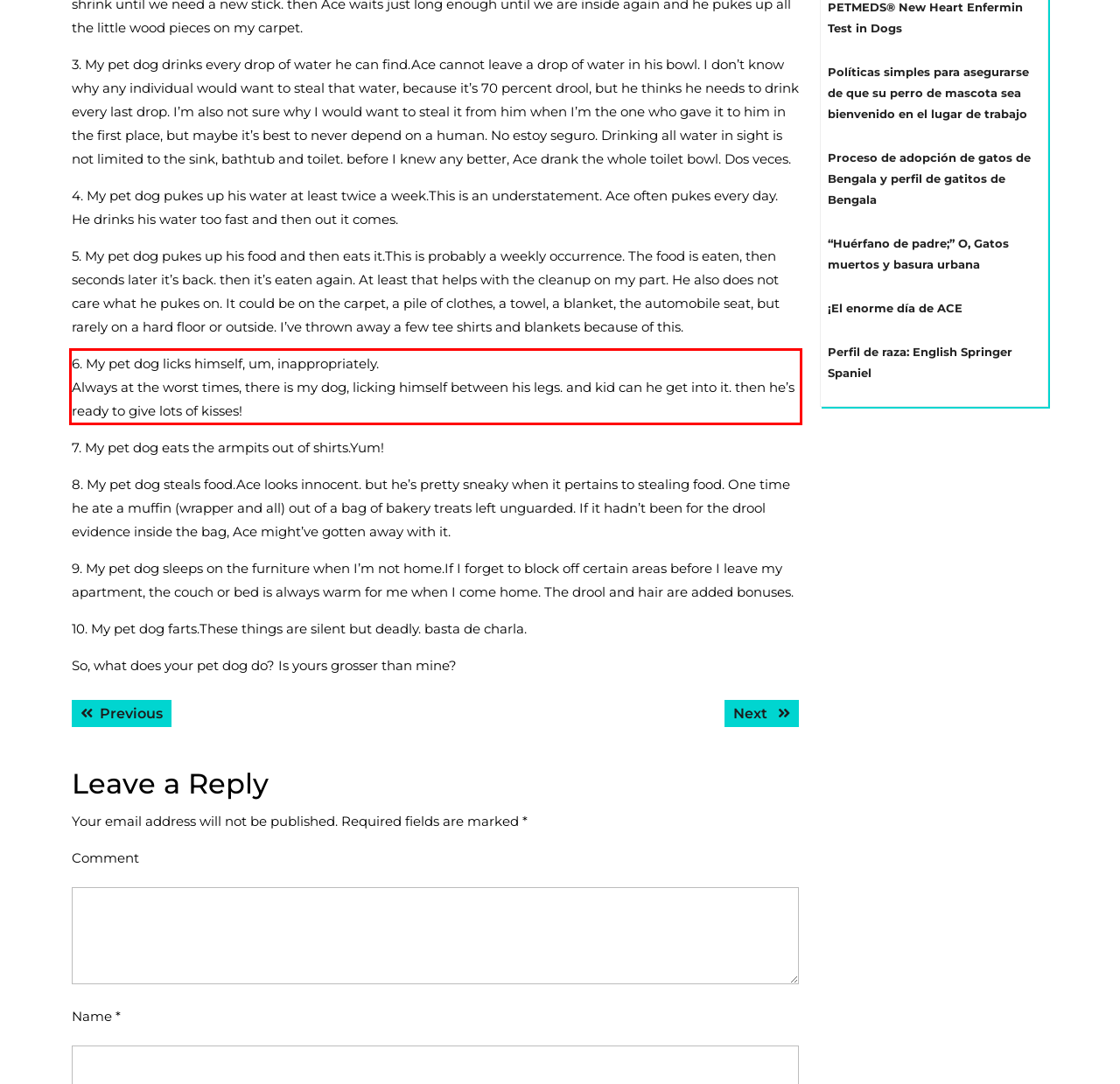Using the provided webpage screenshot, recognize the text content in the area marked by the red bounding box.

6. My pet dog licks himself, um, inappropriately. Always at the worst times, there is my dog, licking himself between his legs. and kid can he get into it. then he’s ready to give lots of kisses!